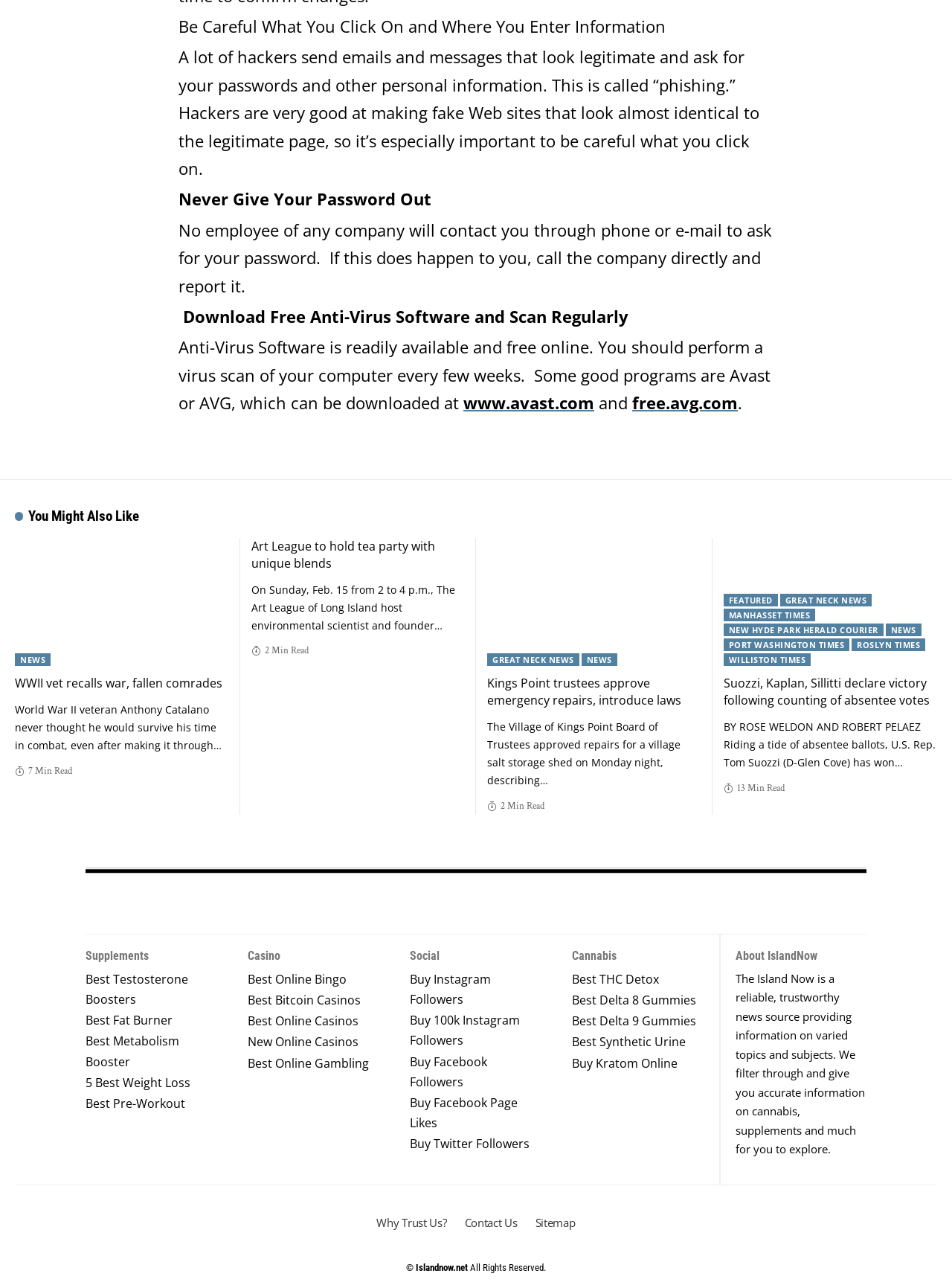Based on the element description Health, identify the bounding box coordinates for the UI element. The coordinates should be in the format (top-left x, top-left y, bottom-right x, bottom-right y) and within the 0 to 1 range.

None